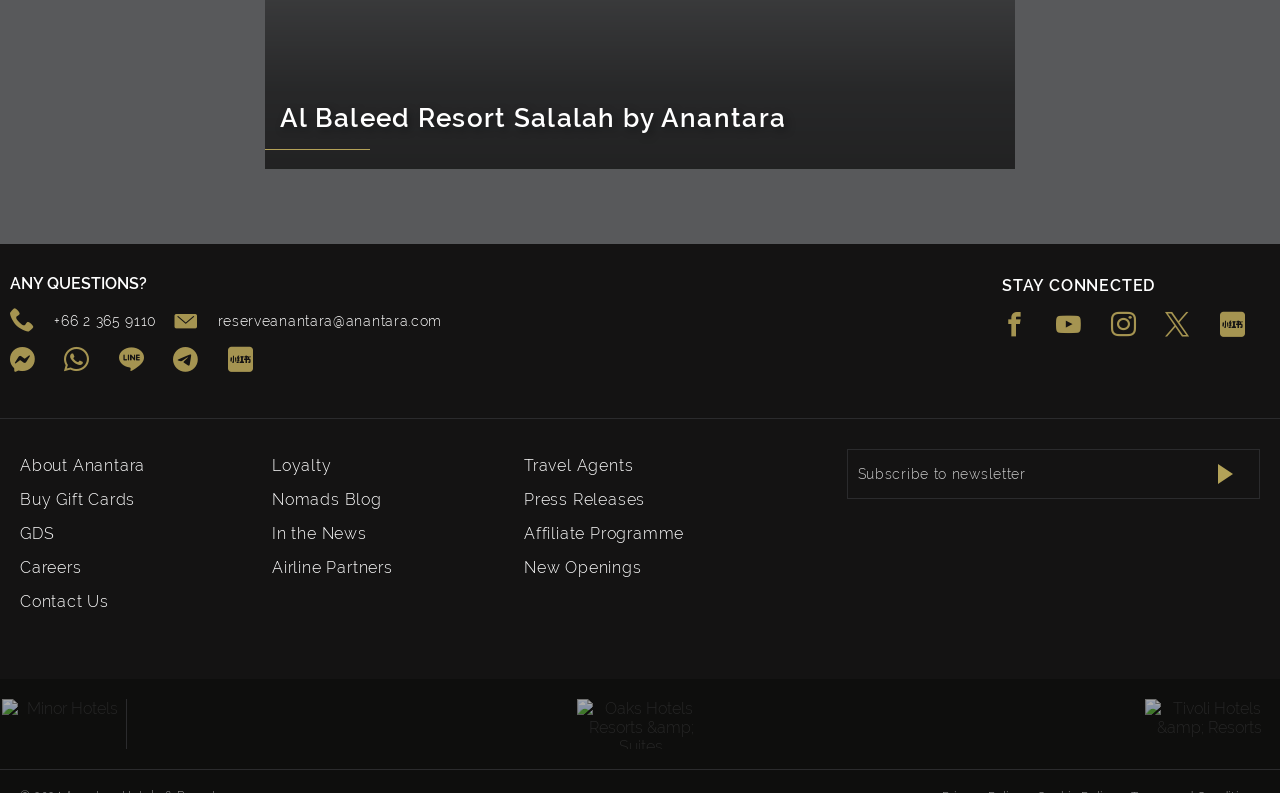Using the provided element description "李飞飞教授主讲，斯坦福2024 CS231n开课，依旧座无虚席", determine the bounding box coordinates of the UI element.

None